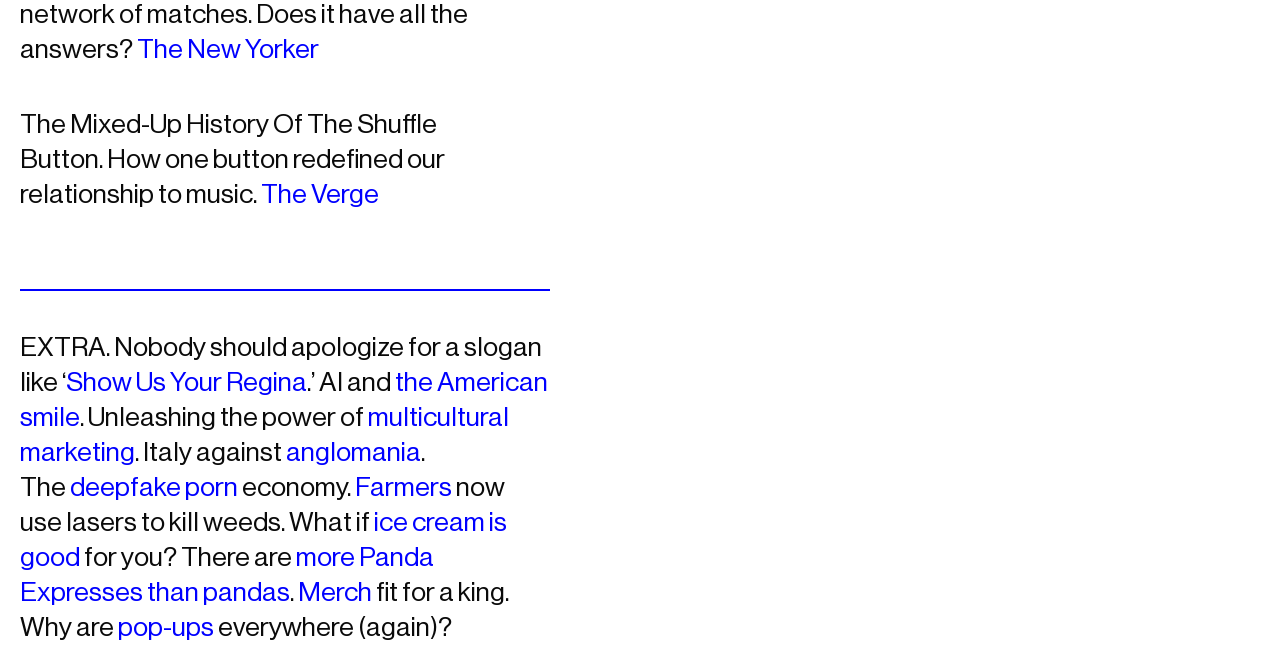Locate and provide the bounding box coordinates for the HTML element that matches this description: "RSS".

None